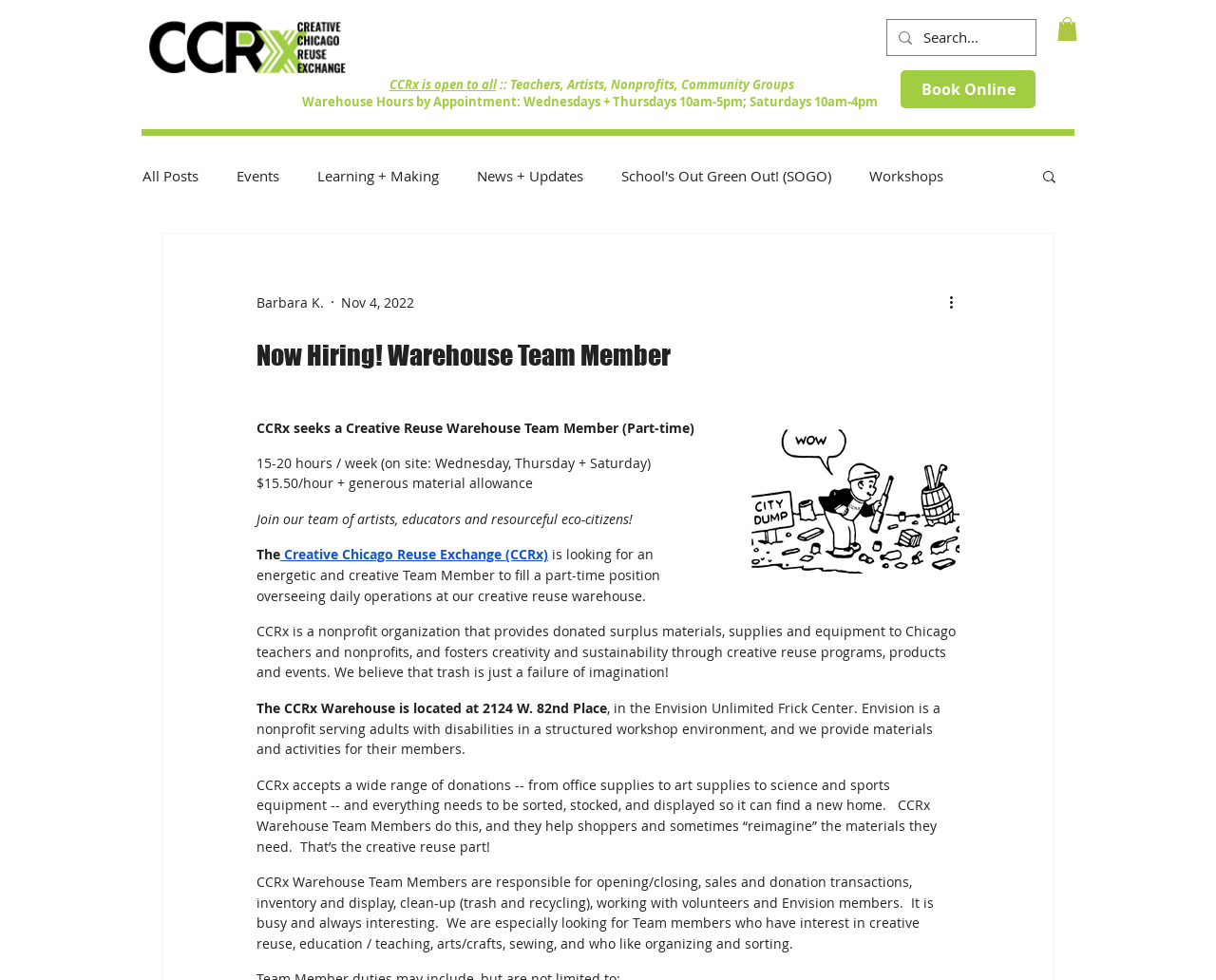What is the role of CCRx Warehouse Team Members?
Look at the image and construct a detailed response to the question.

CCRx Warehouse Team Members are responsible for opening/closing, sales and donation transactions, inventory and display, clean-up, working with volunteers and Envision members, and helping shoppers 'reimagine' the materials they need, which involves sorting, stocking, and displaying materials.